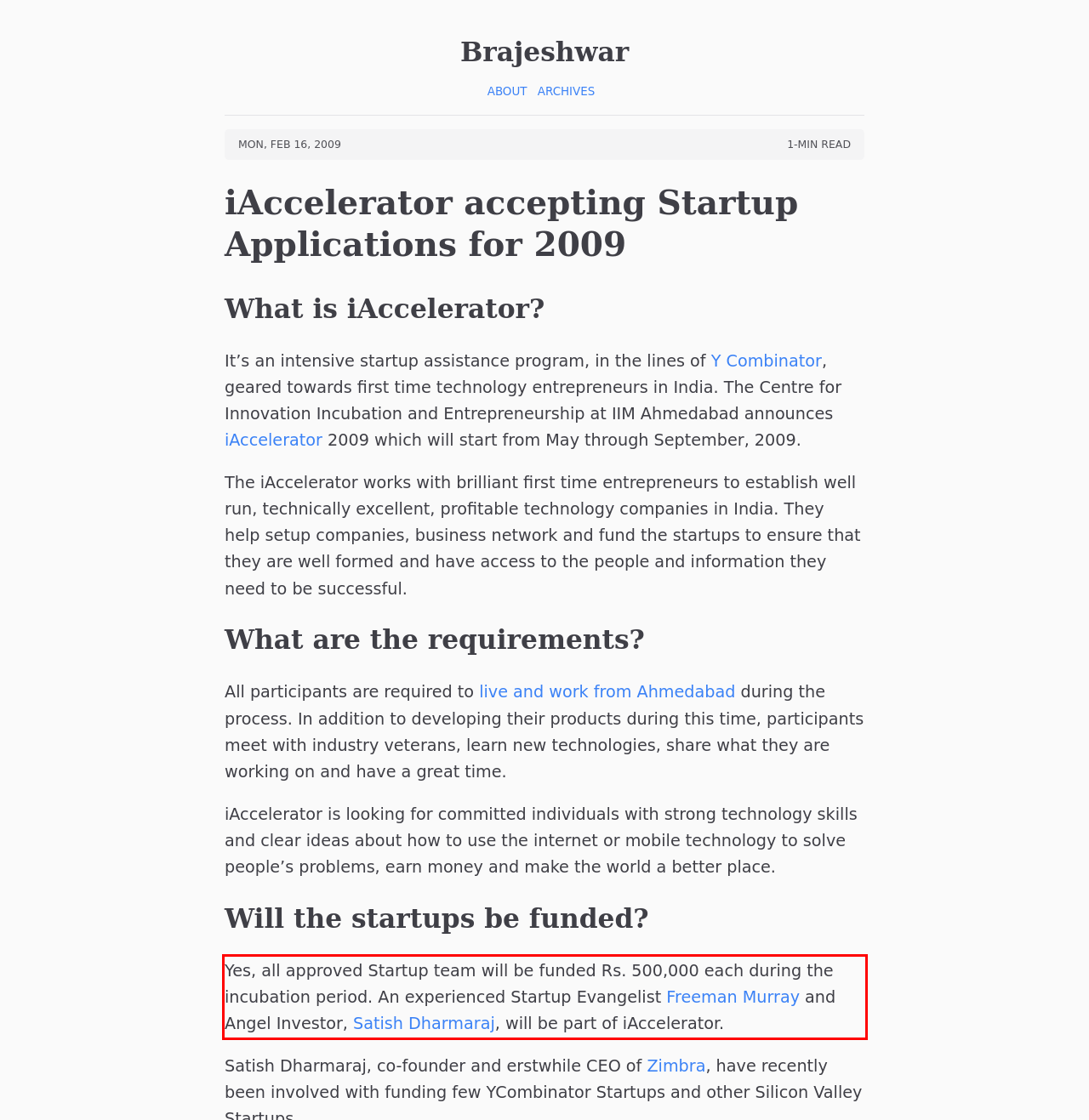Please identify and extract the text from the UI element that is surrounded by a red bounding box in the provided webpage screenshot.

Yes, all approved Startup team will be funded Rs. 500,000 each during the incubation period. An experienced Startup Evangelist Freeman Murray and Angel Investor, Satish Dharmaraj, will be part of iAccelerator.